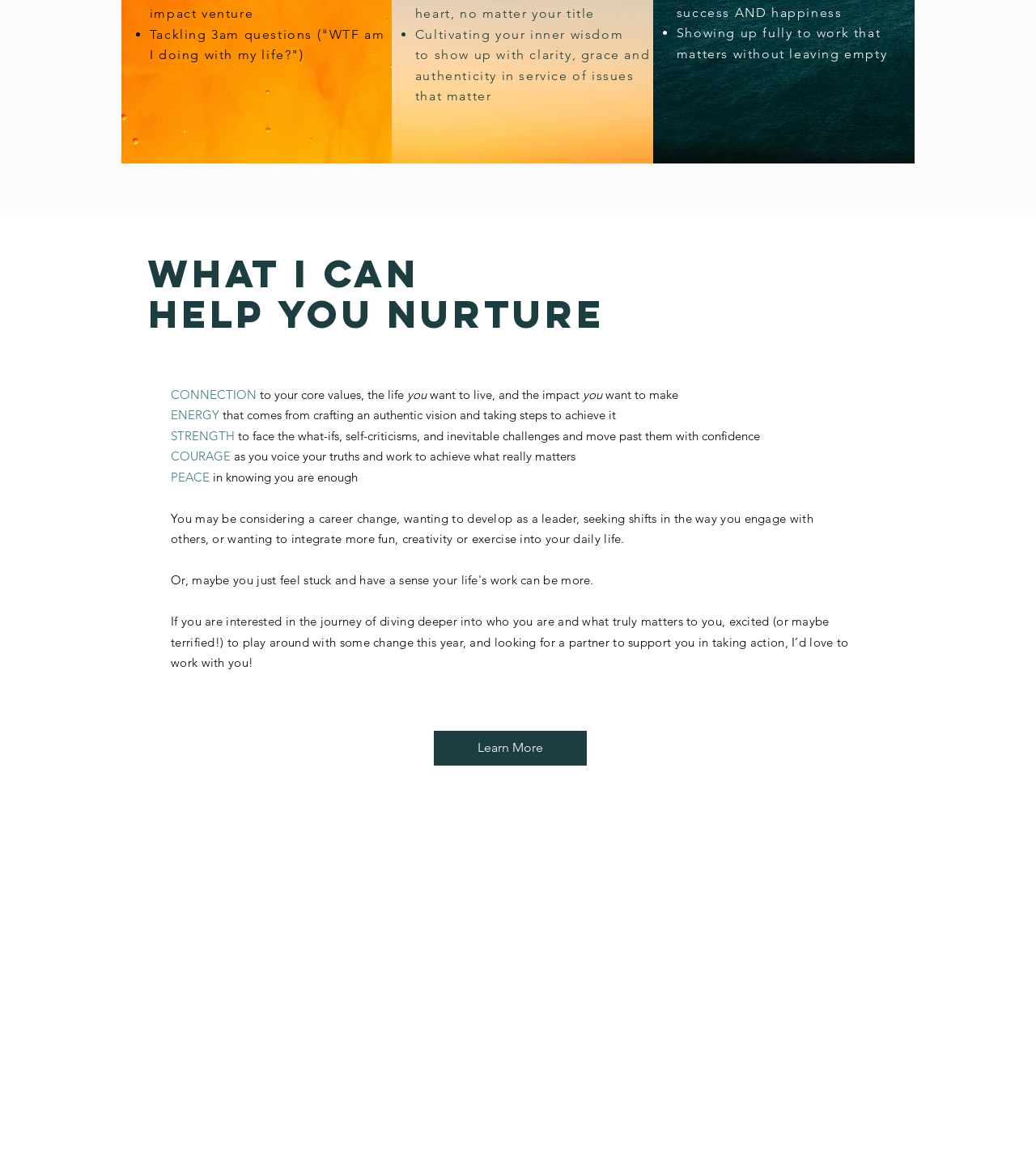What is the title of the section that mentions 'core values'?
Answer the question based on the image using a single word or a brief phrase.

WHAT I Can Help You NURTURE